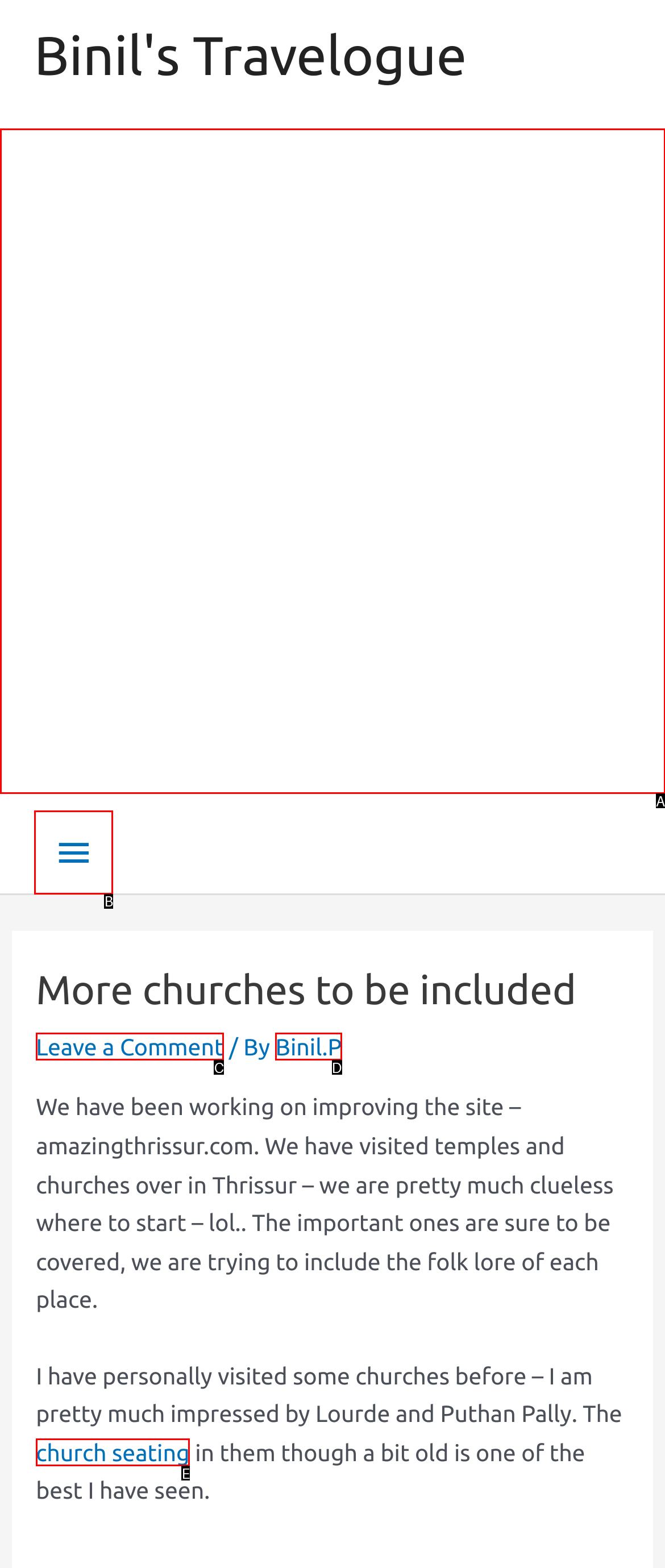Pick the HTML element that corresponds to the description: Binil.P
Answer with the letter of the correct option from the given choices directly.

D